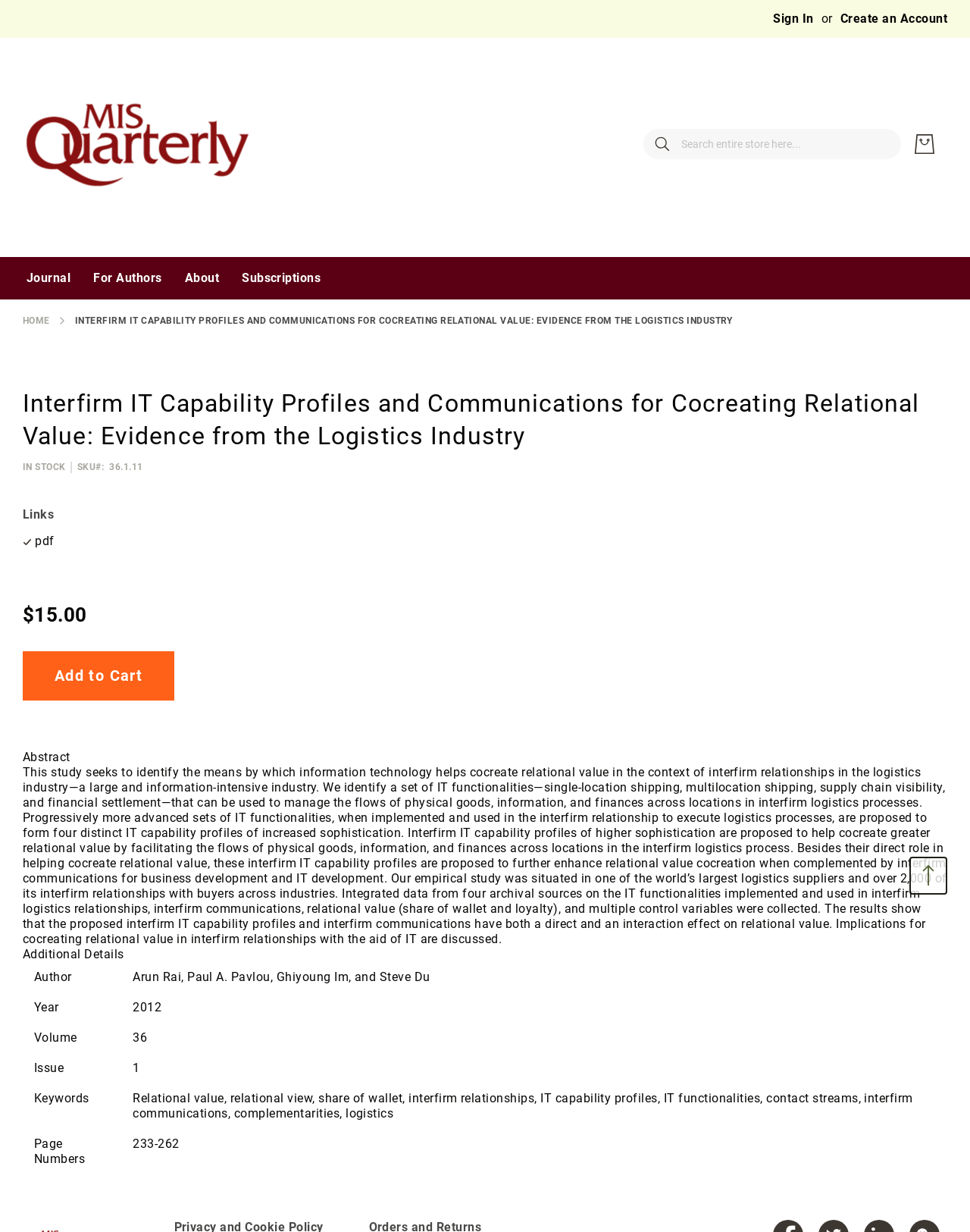Identify the bounding box coordinates of the element that should be clicked to fulfill this task: "Sign in". The coordinates should be provided as four float numbers between 0 and 1, i.e., [left, top, right, bottom].

[0.797, 0.009, 0.839, 0.022]